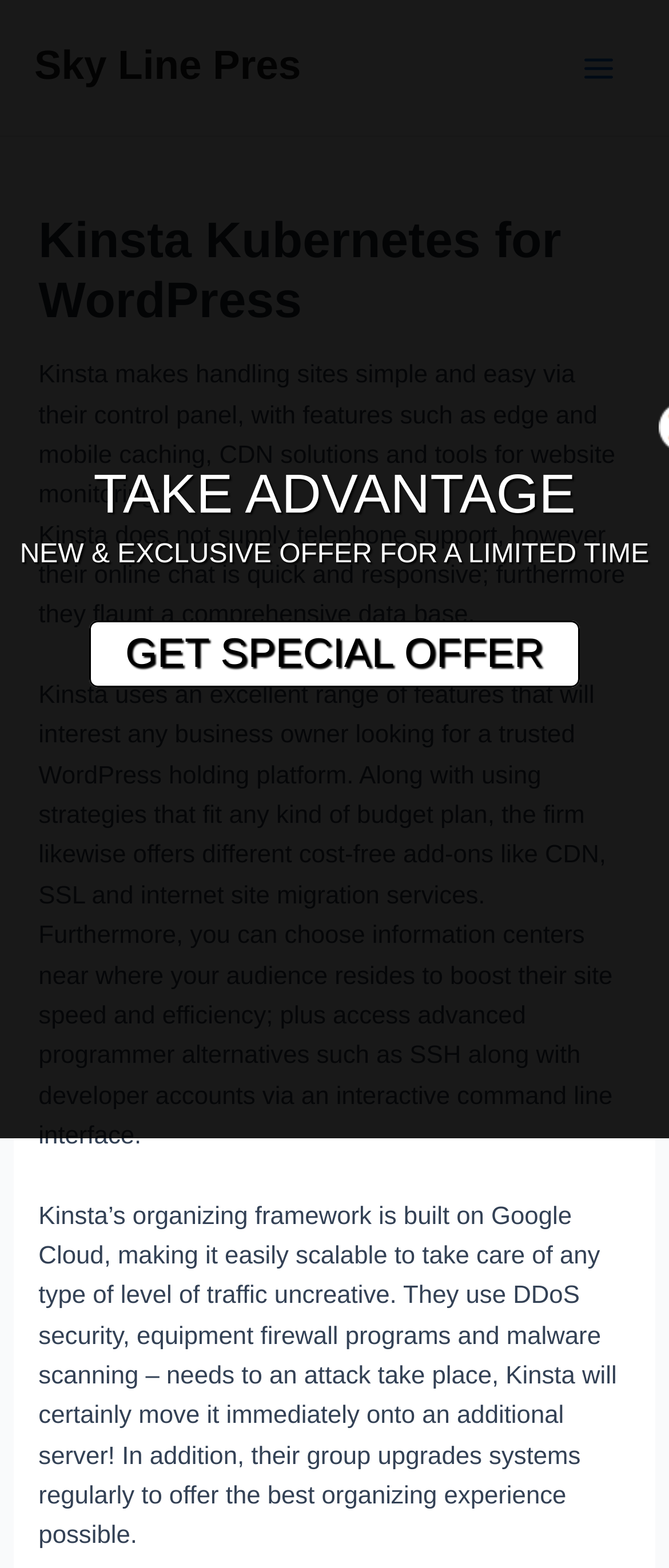Determine the bounding box for the UI element described here: "Main Menu".

[0.841, 0.02, 0.949, 0.066]